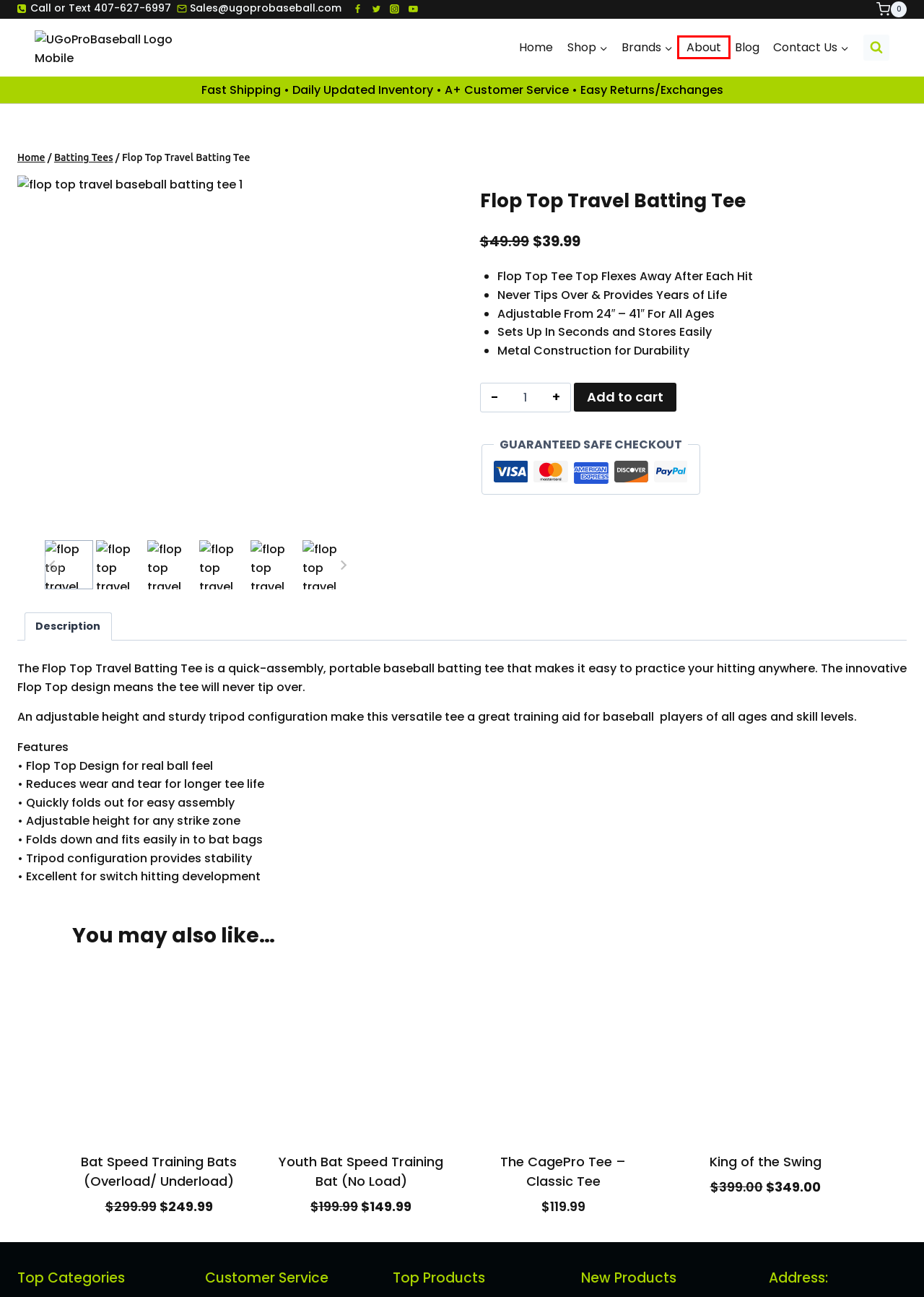Observe the provided screenshot of a webpage that has a red rectangle bounding box. Determine the webpage description that best matches the new webpage after clicking the element inside the red bounding box. Here are the candidates:
A. Shop - U Go Pro Baseball
B. About - U Go Pro Baseball
C. Youth Bat Speed Training Bat (No Load) - U Go Pro Baseball
D. King of the Swing - U Go Pro Baseball
E. Blog - U Go Pro Baseball
F. Contact Us | Phone Number (407-627-6997) | YouGoProBaseball
G. Batting Tees Archives
H. Bat Speed Training Bats (Overload/ Underload) - U Go Pro Baseball

B